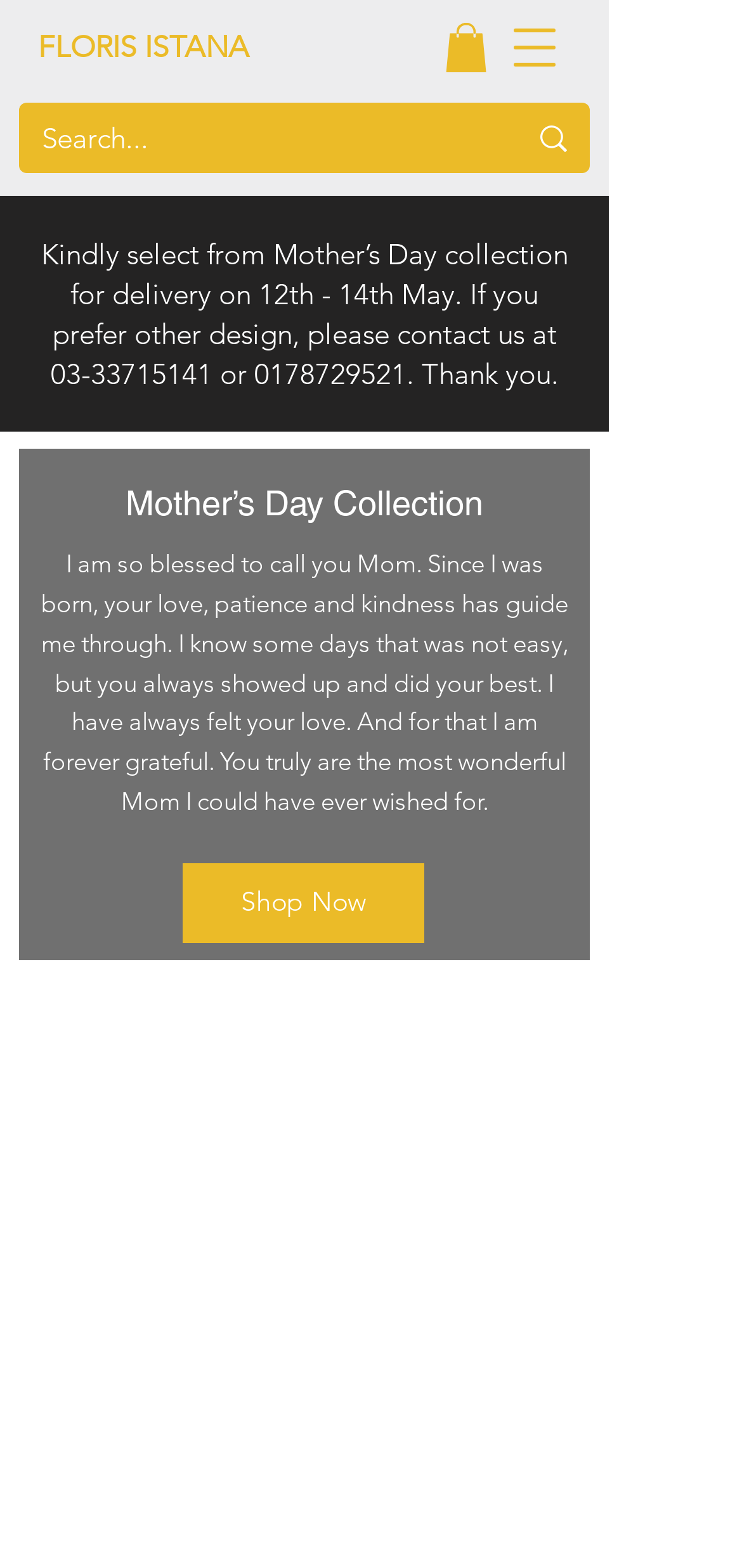Please identify the bounding box coordinates of the region to click in order to complete the task: "Shop Now". The coordinates must be four float numbers between 0 and 1, specified as [left, top, right, bottom].

[0.246, 0.551, 0.572, 0.602]